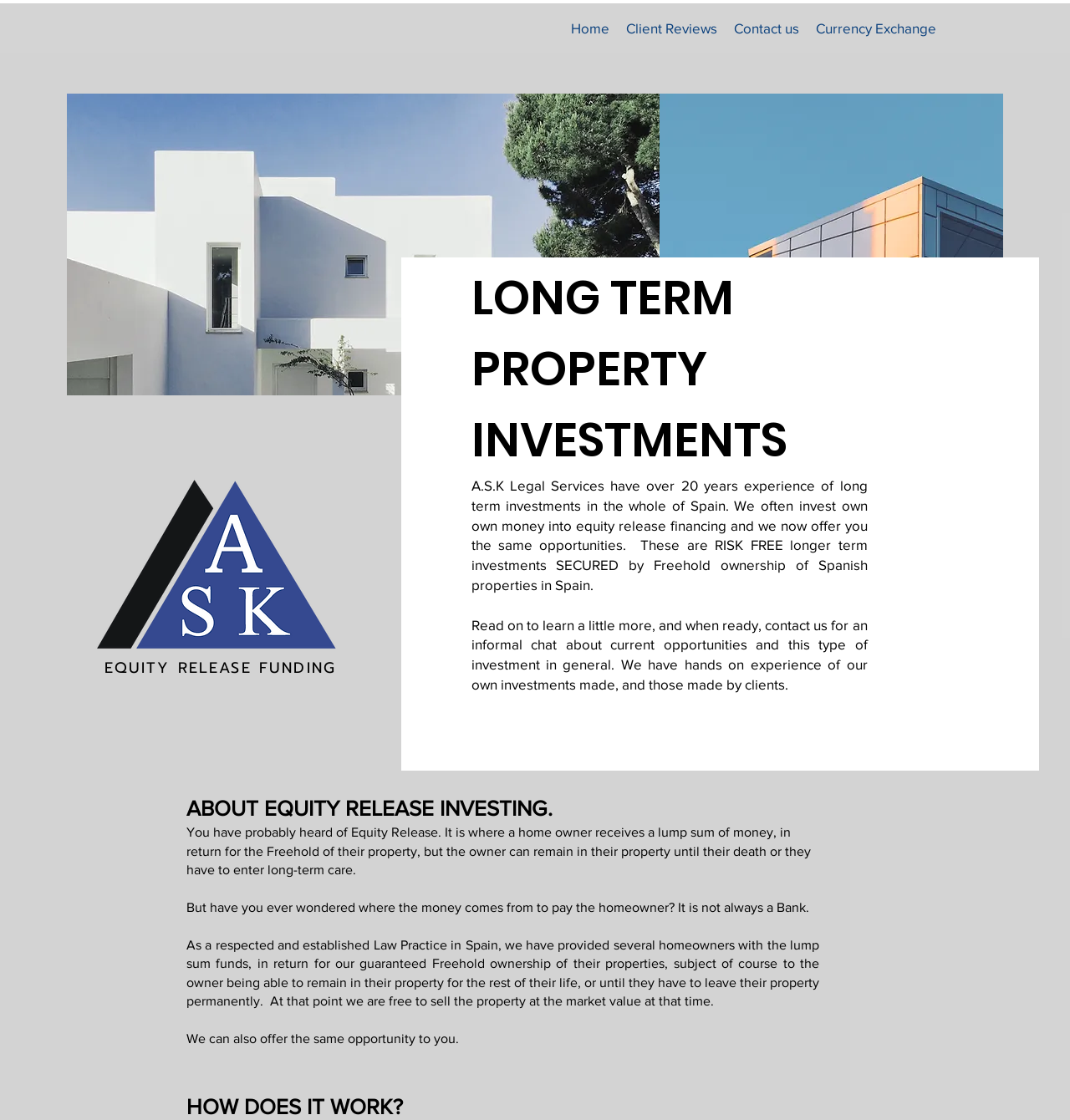Provide the bounding box coordinates for the UI element that is described by this text: "Client Reviews". The coordinates should be in the form of four float numbers between 0 and 1: [left, top, right, bottom].

[0.577, 0.003, 0.678, 0.048]